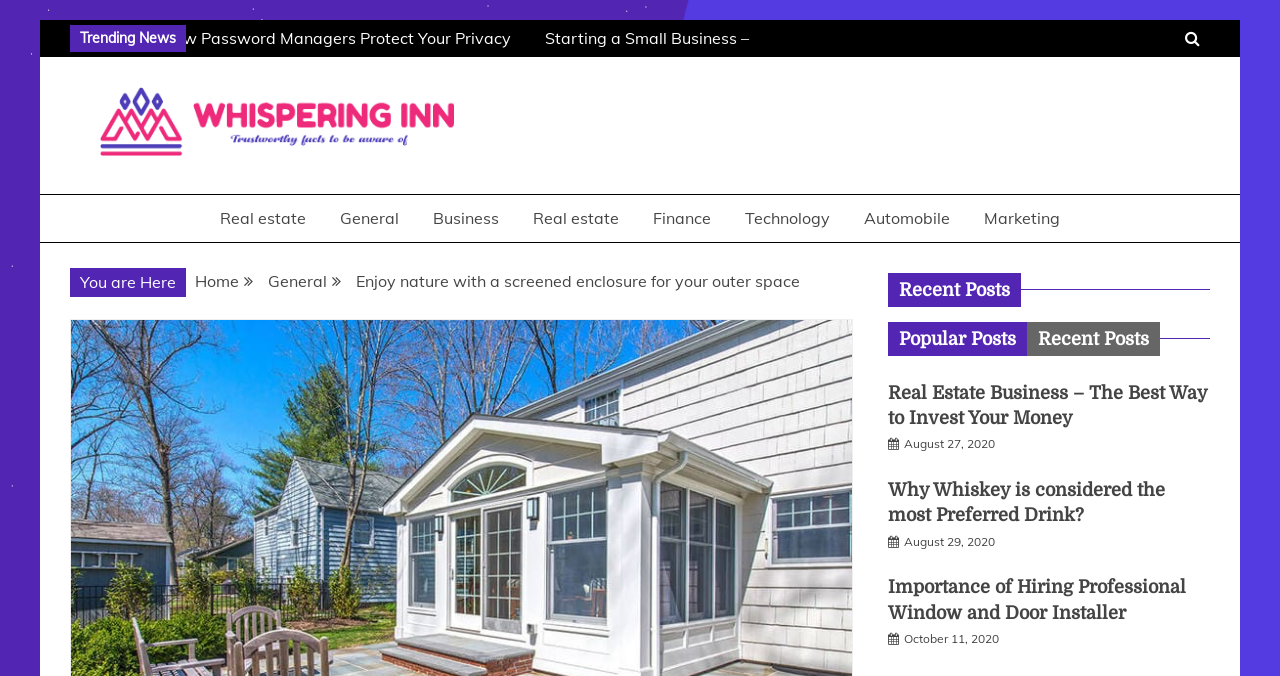Summarize the webpage in an elaborate manner.

The webpage is about Whispering Inn, a website that features various articles and news on different topics. At the top left, there is a link to "Skip to content". Below it, there is a heading "Trending News" followed by two rows of links to news articles, with four links in each row. The articles' titles include "First Moves toward Going into Business New Startups" and "What To Search For In A Wedding Videographer?".

On the top right, there is a search icon represented by a magnifying glass. Below it, there is a link to "Whispering Inn" with an accompanying image of the inn. Next to it, there are several links to different categories, including "Real estate", "General", "Business", "Finance", "Technology", "Automobile", and "Marketing".

In the middle of the page, there is a section with a heading "You are Here" and a navigation menu with breadcrumbs, showing the current location of the user. Below it, there is a heading "Recent Posts" followed by a tab list with two tabs: "Popular Posts" and "Recent Posts". The "Popular Posts" tab is currently selected.

Below the tab list, there are three articles with headings, including "Real Estate Business – The Best Way to Invest Your Money", "Why Whiskey is considered the most Preferred Drink?", and "Importance of Hiring Professional Window and Door Installer". Each article has a link to the full article and a date of publication.